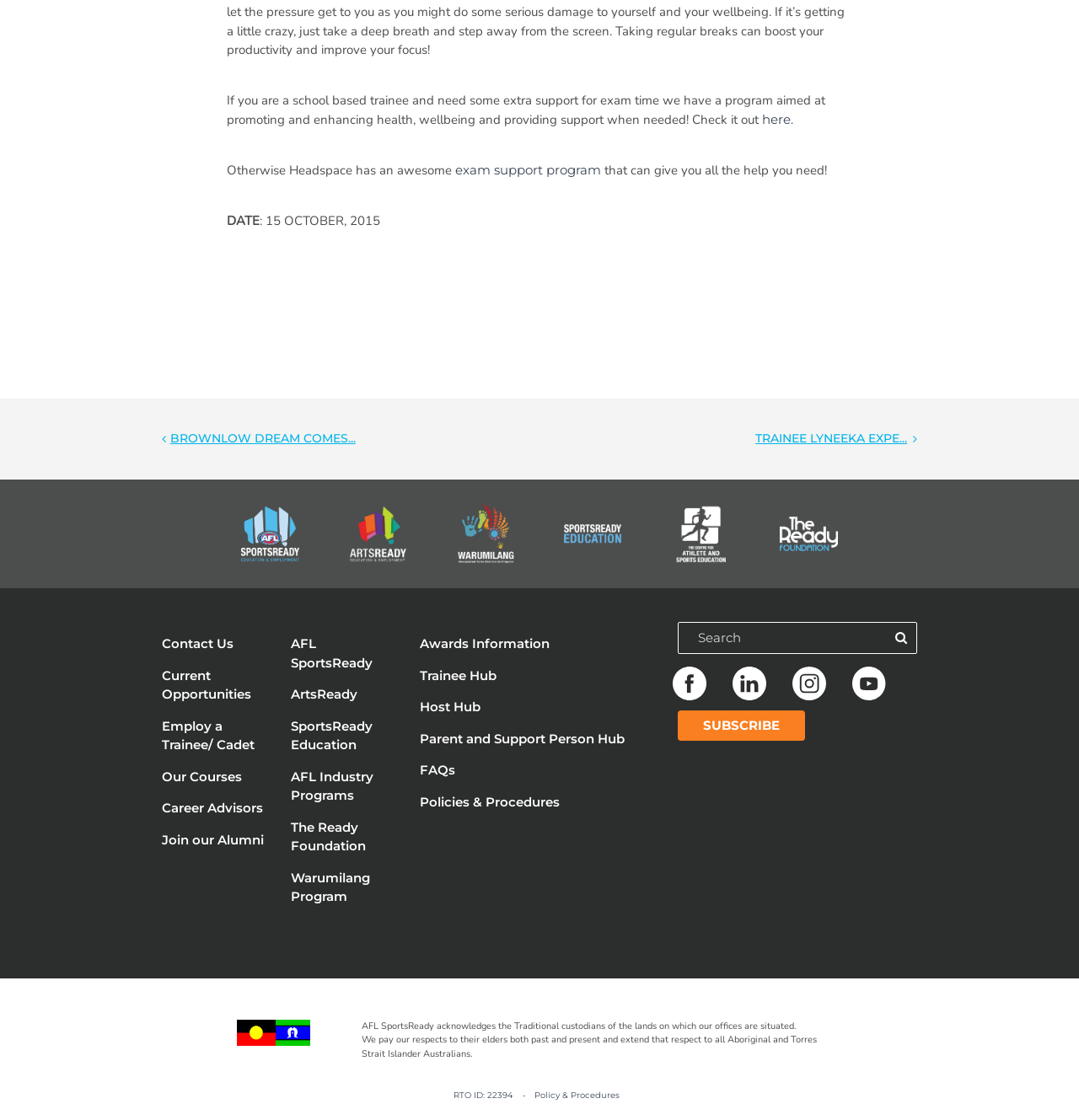Please identify the bounding box coordinates of the element on the webpage that should be clicked to follow this instruction: "Click the 'here.' link to learn more about the exam support program". The bounding box coordinates should be given as four float numbers between 0 and 1, formatted as [left, top, right, bottom].

[0.706, 0.099, 0.735, 0.113]